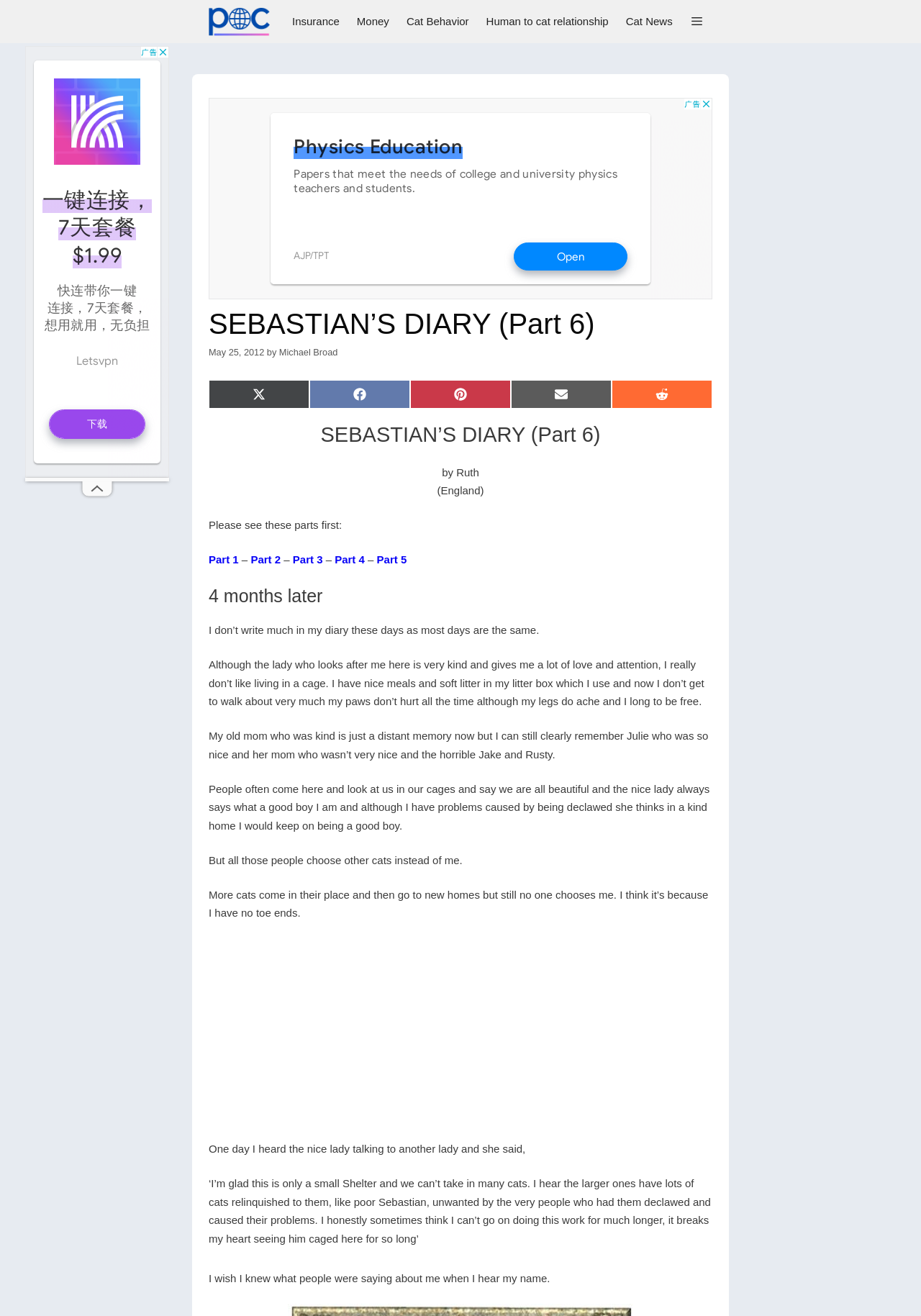Give a one-word or short phrase answer to this question: 
Where is the cat from?

England